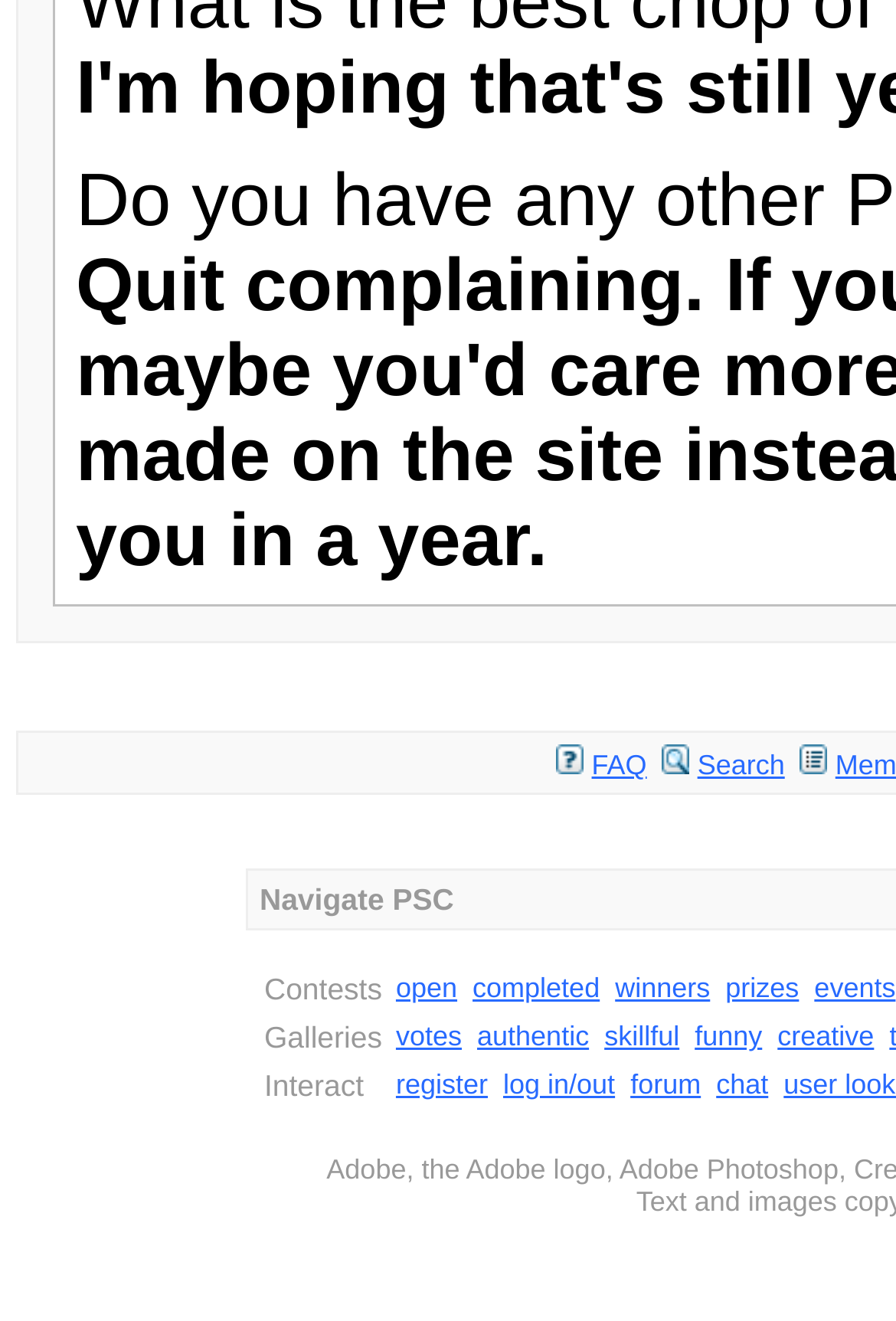What is the last option in the Interact section?
Please answer the question with as much detail as possible using the screenshot.

In the Interact section, there are several options represented as links. The last option is 'chat', which is located at the bottom of the section.